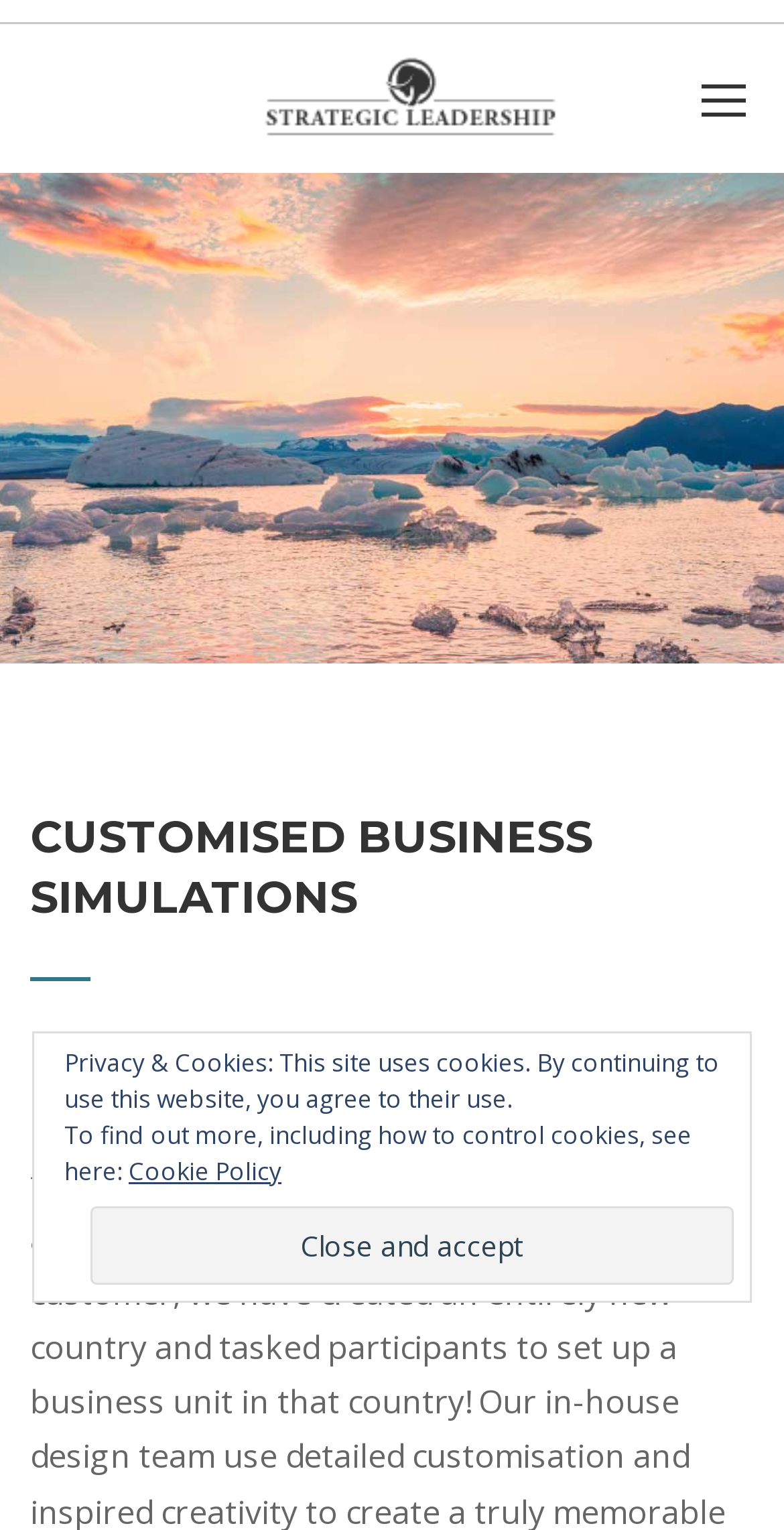Predict the bounding box of the UI element based on this description: "parent_node: Home".

[0.882, 0.812, 0.964, 0.854]